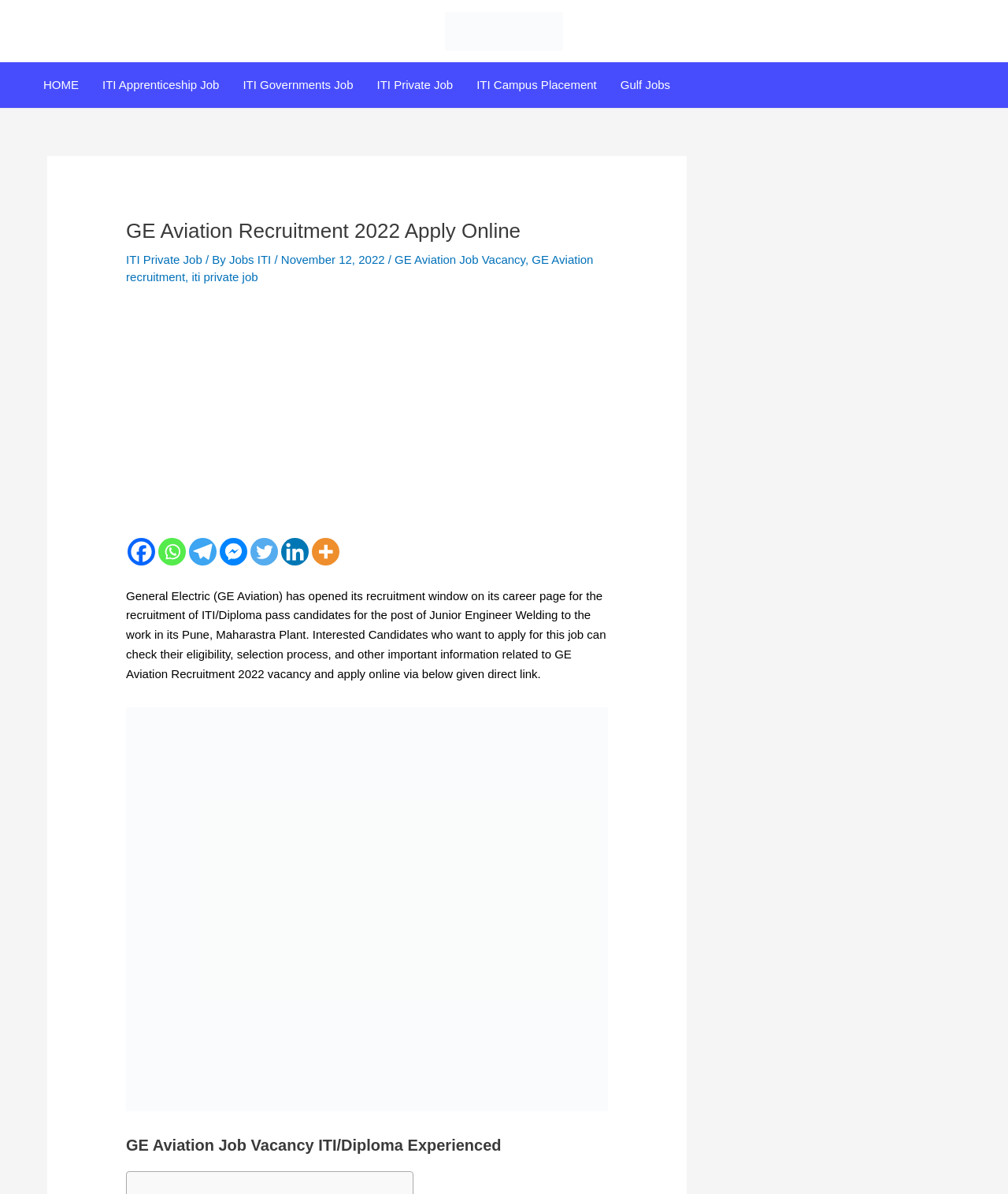Bounding box coordinates must be specified in the format (top-left x, top-left y, bottom-right x, bottom-right y). All values should be floating point numbers between 0 and 1. What are the bounding box coordinates of the UI element described as: ITI Private Job

[0.362, 0.052, 0.461, 0.09]